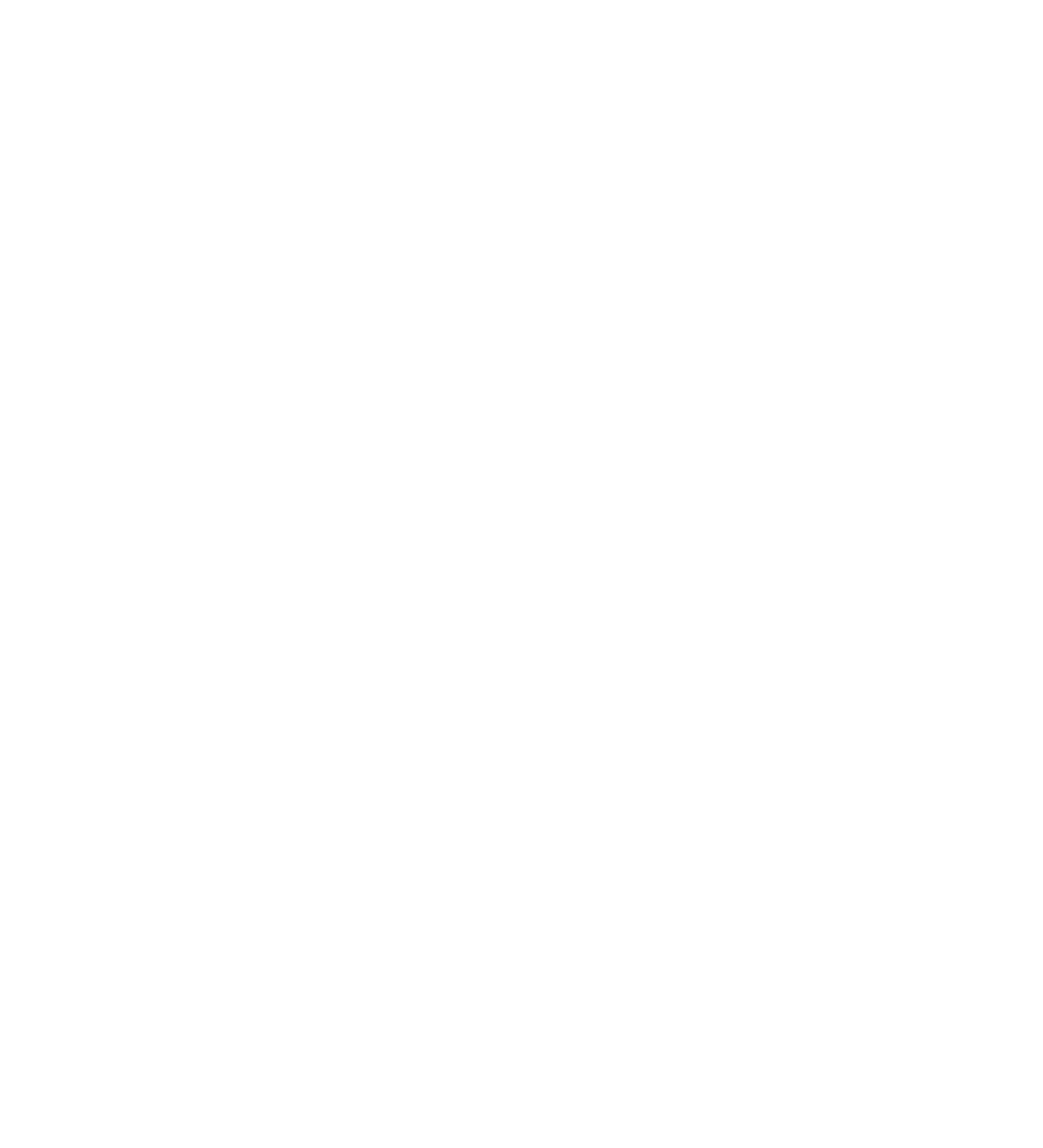Find the bounding box coordinates for the area you need to click to carry out the instruction: "Click on Sign-Up Today". The coordinates should be four float numbers between 0 and 1, indicated as [left, top, right, bottom].

[0.7, 0.185, 0.847, 0.226]